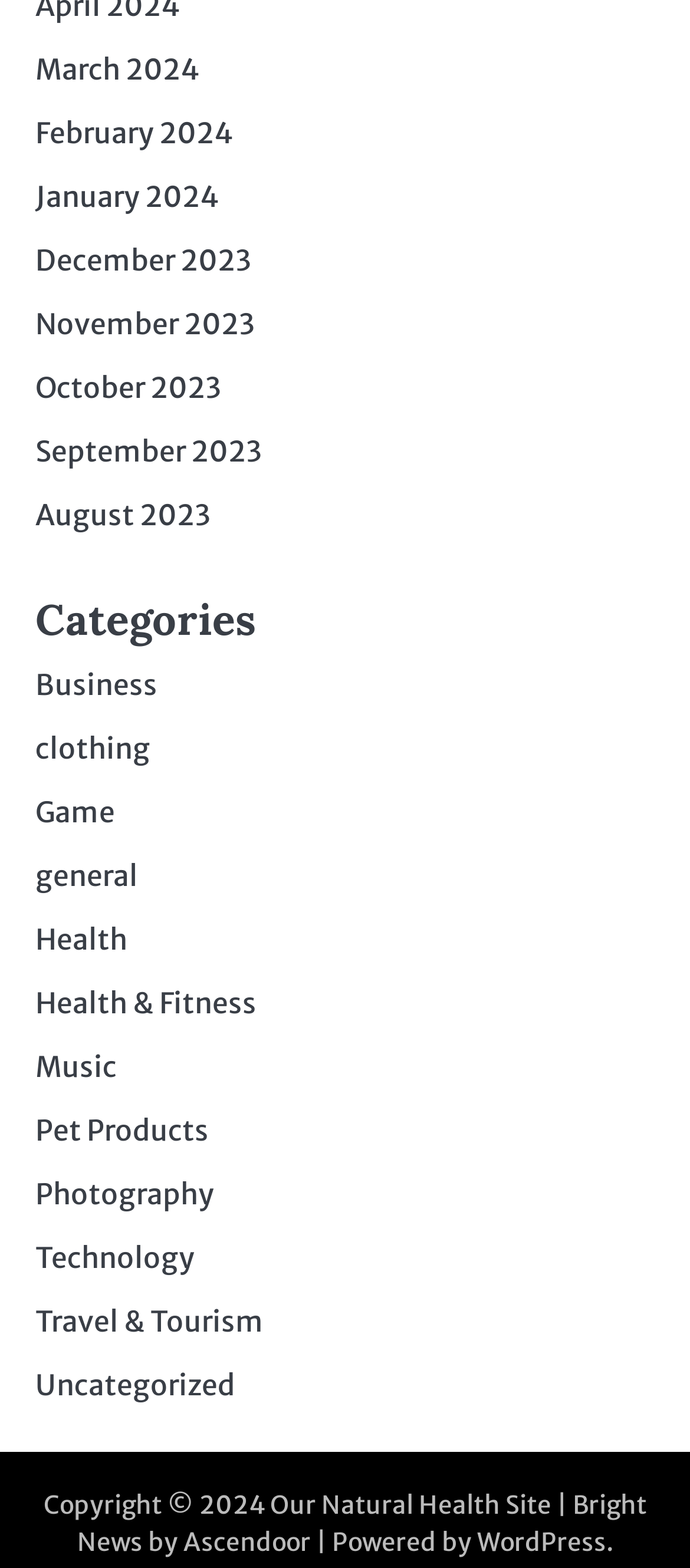Find the bounding box of the web element that fits this description: "Our Natural Health Site".

[0.391, 0.949, 0.799, 0.97]